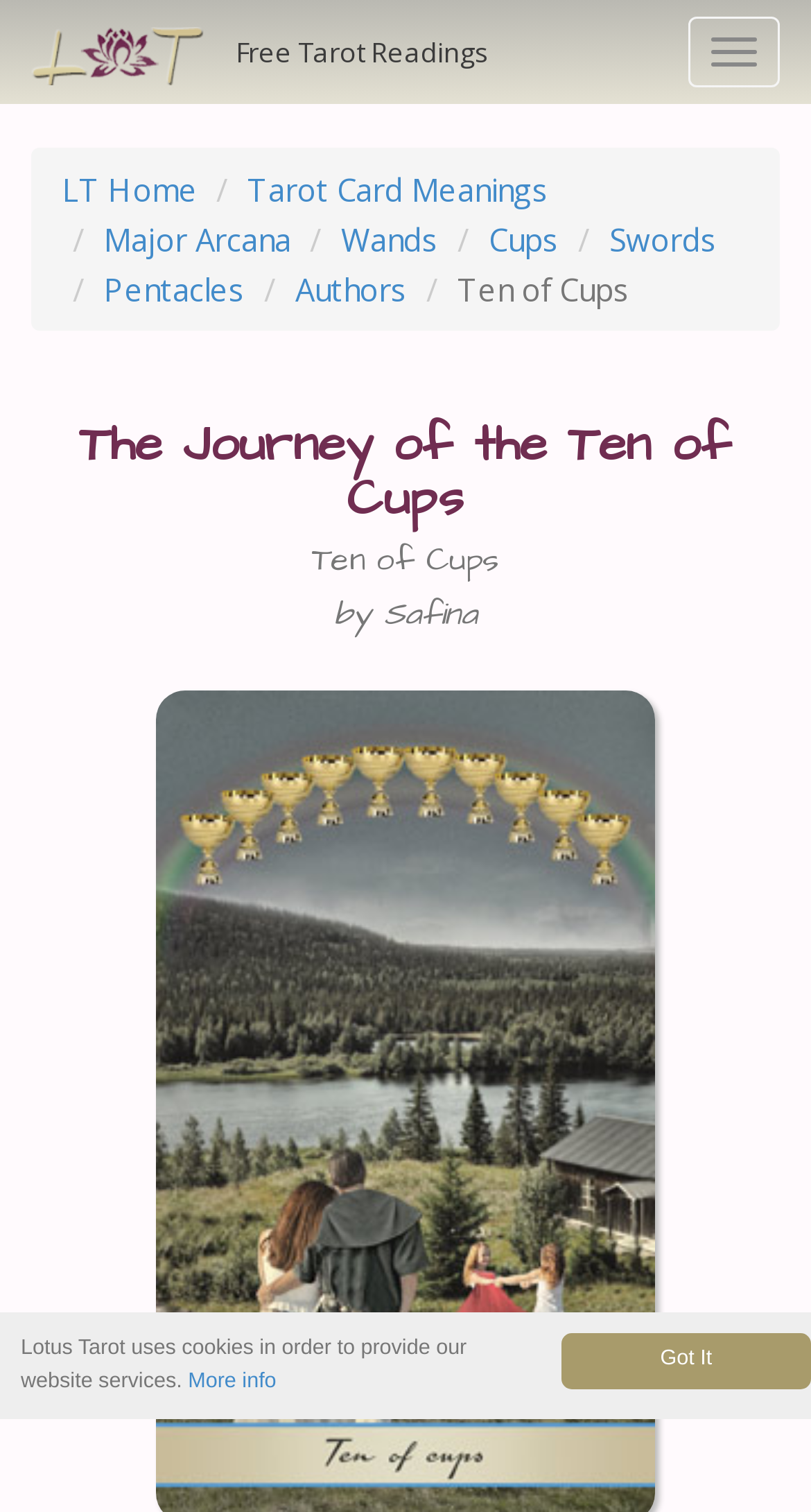Please provide the bounding box coordinates for the element that needs to be clicked to perform the instruction: "explore Cups". The coordinates must consist of four float numbers between 0 and 1, formatted as [left, top, right, bottom].

[0.603, 0.144, 0.69, 0.172]